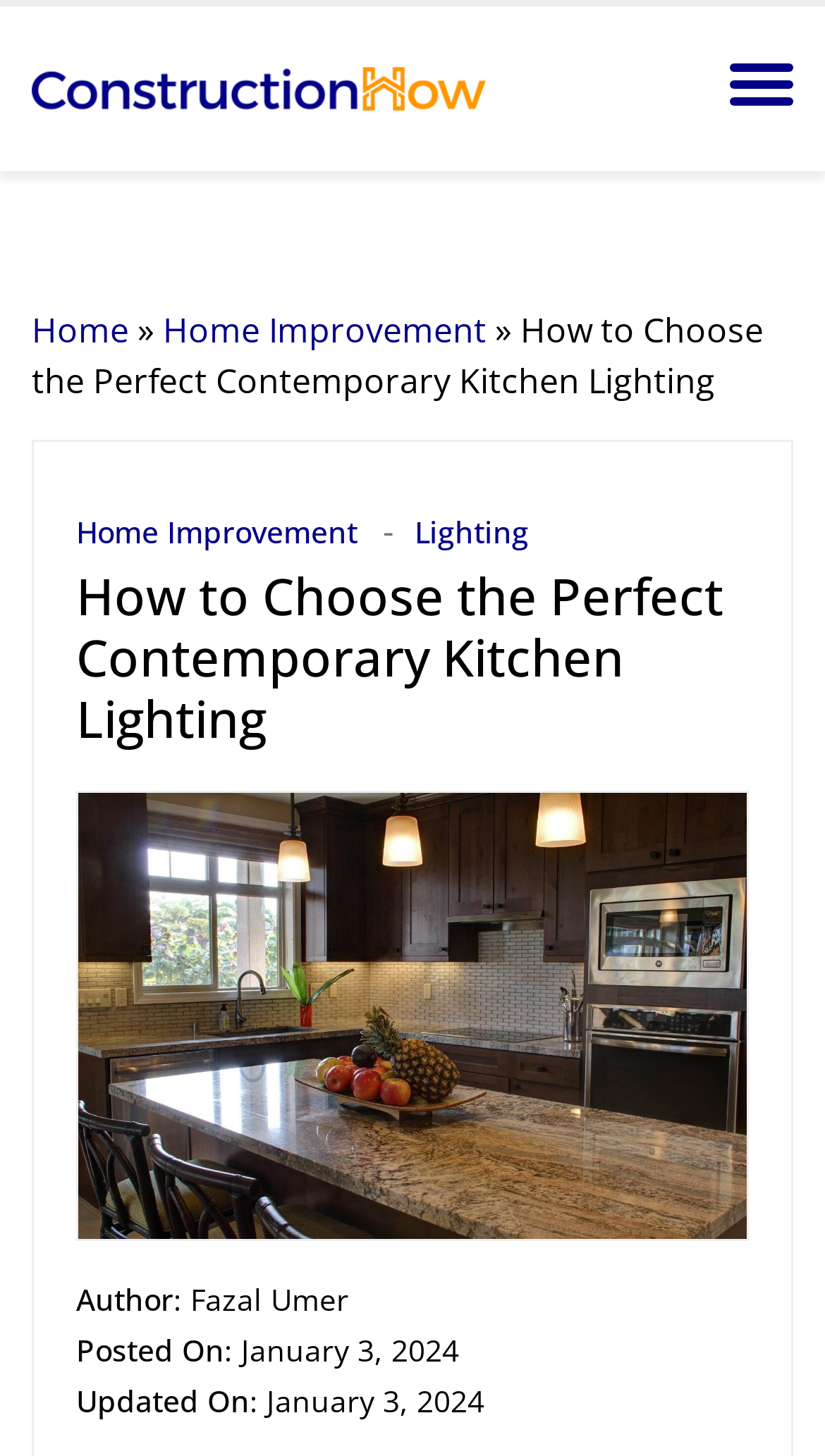Given the element description A Bread A Day, specify the bounding box coordinates of the corresponding UI element in the format (top-left x, top-left y, bottom-right x, bottom-right y). All values must be between 0 and 1.

None